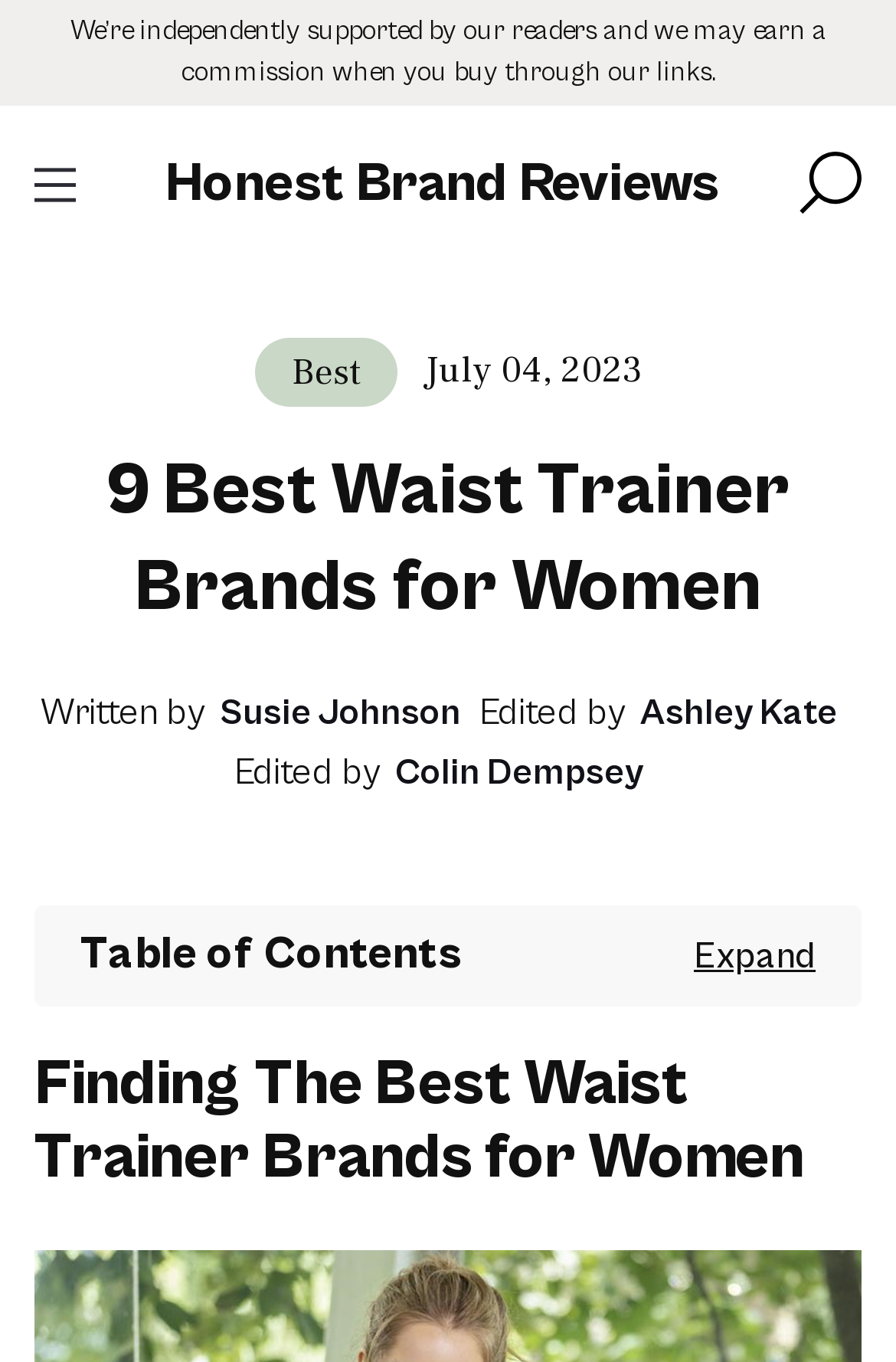Provide the bounding box coordinates in the format (top-left x, top-left y, bottom-right x, bottom-right y). All values are floating point numbers between 0 and 1. Determine the bounding box coordinate of the UI element described as: Best

[0.285, 0.248, 0.444, 0.298]